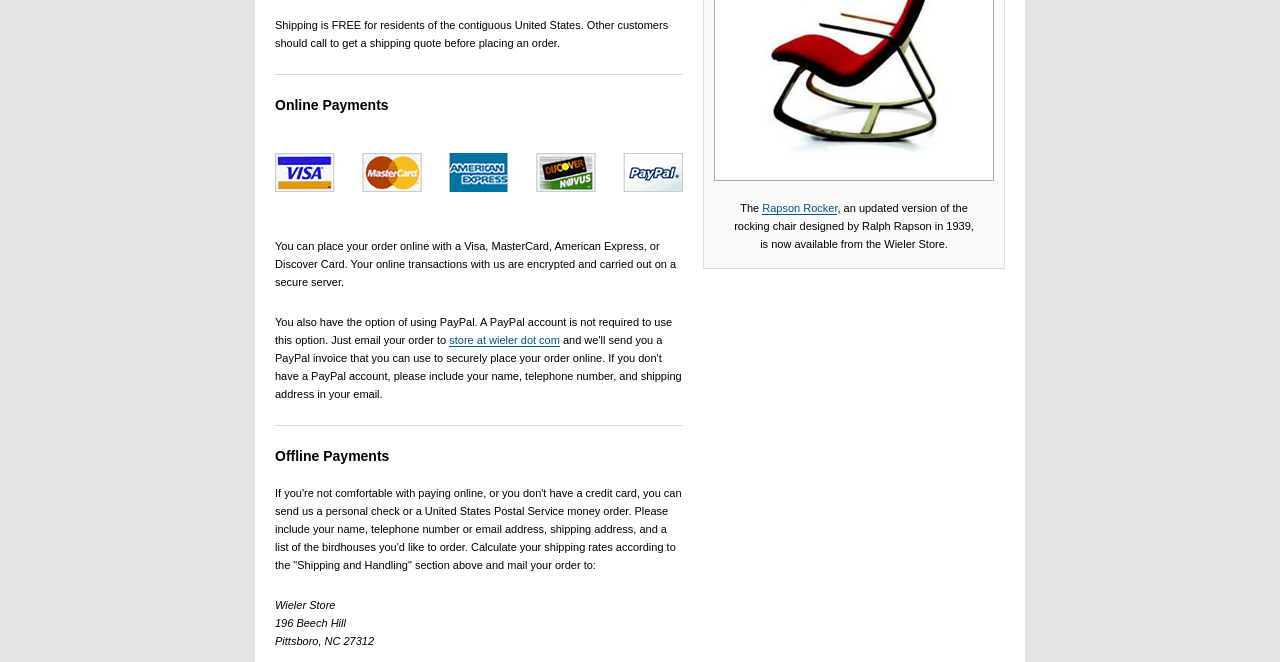Given the description "store at wieler dot com", provide the bounding box coordinates of the corresponding UI element.

[0.351, 0.505, 0.437, 0.524]